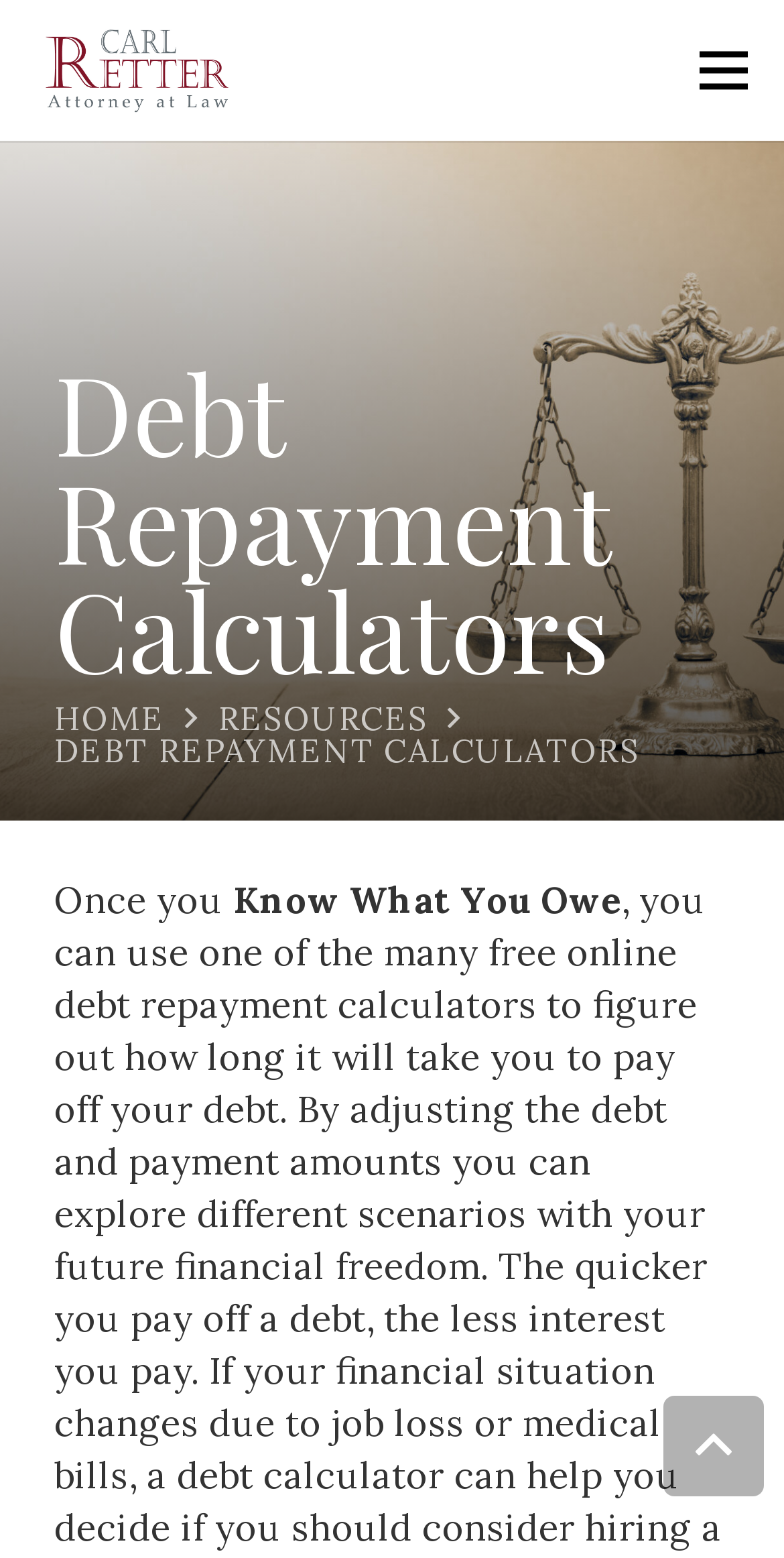Please look at the image and answer the question with a detailed explanation: What is the first sentence on the webpage?

I found two StaticText elements with the text 'Once you' and 'Know What You Owe' which are adjacent to each other, so the first sentence on the webpage is 'Once you Know What You Owe'.